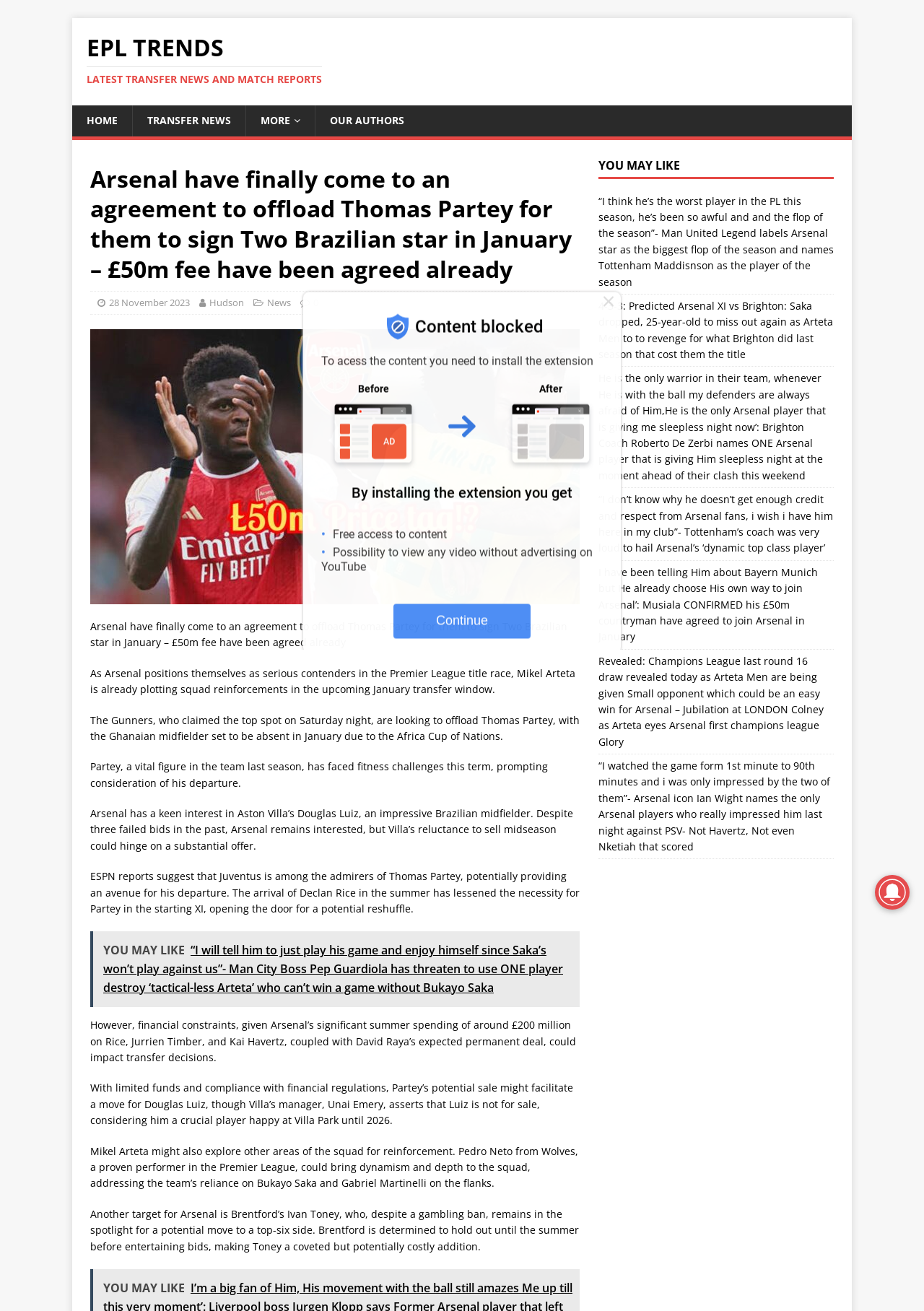Answer this question using a single word or a brief phrase:
Who is the Brazilian midfielder that Arsenal is interested in?

Douglas Luiz